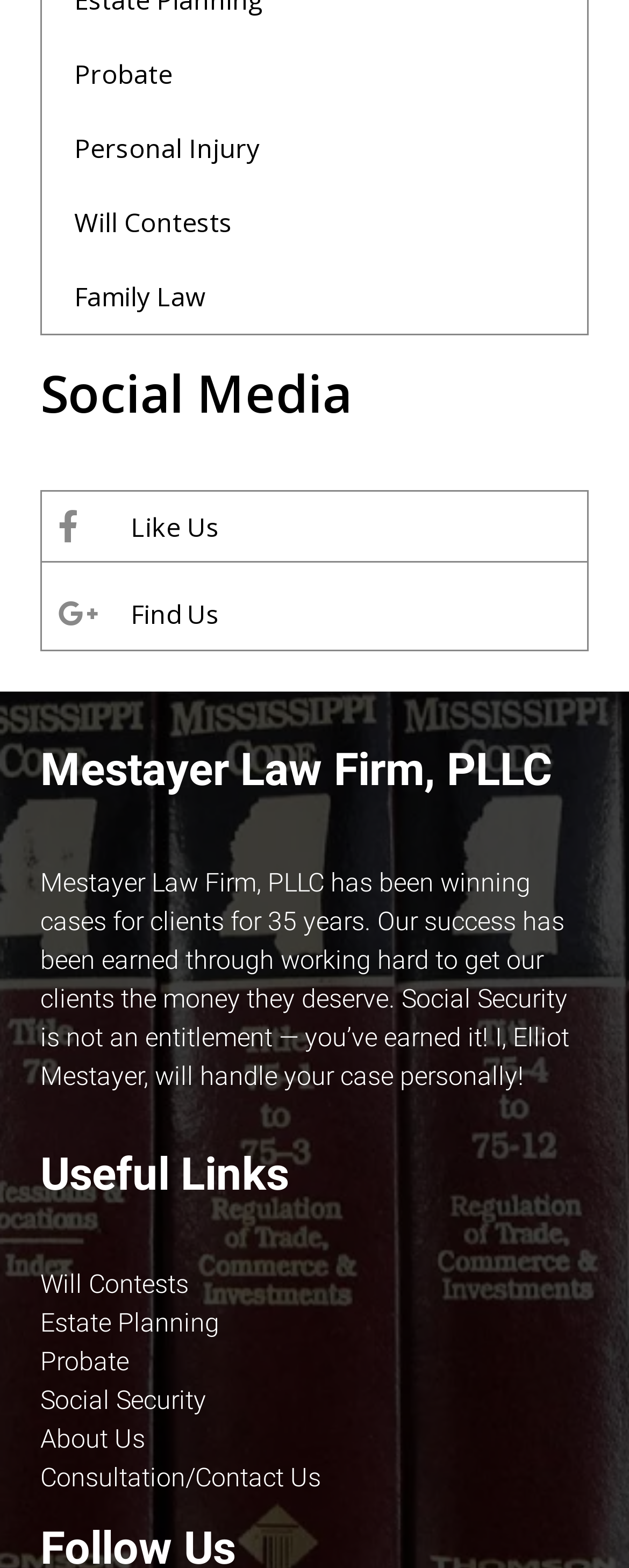Highlight the bounding box coordinates of the element that should be clicked to carry out the following instruction: "Explore Estate Planning". The coordinates must be given as four float numbers ranging from 0 to 1, i.e., [left, top, right, bottom].

[0.064, 0.833, 0.936, 0.854]